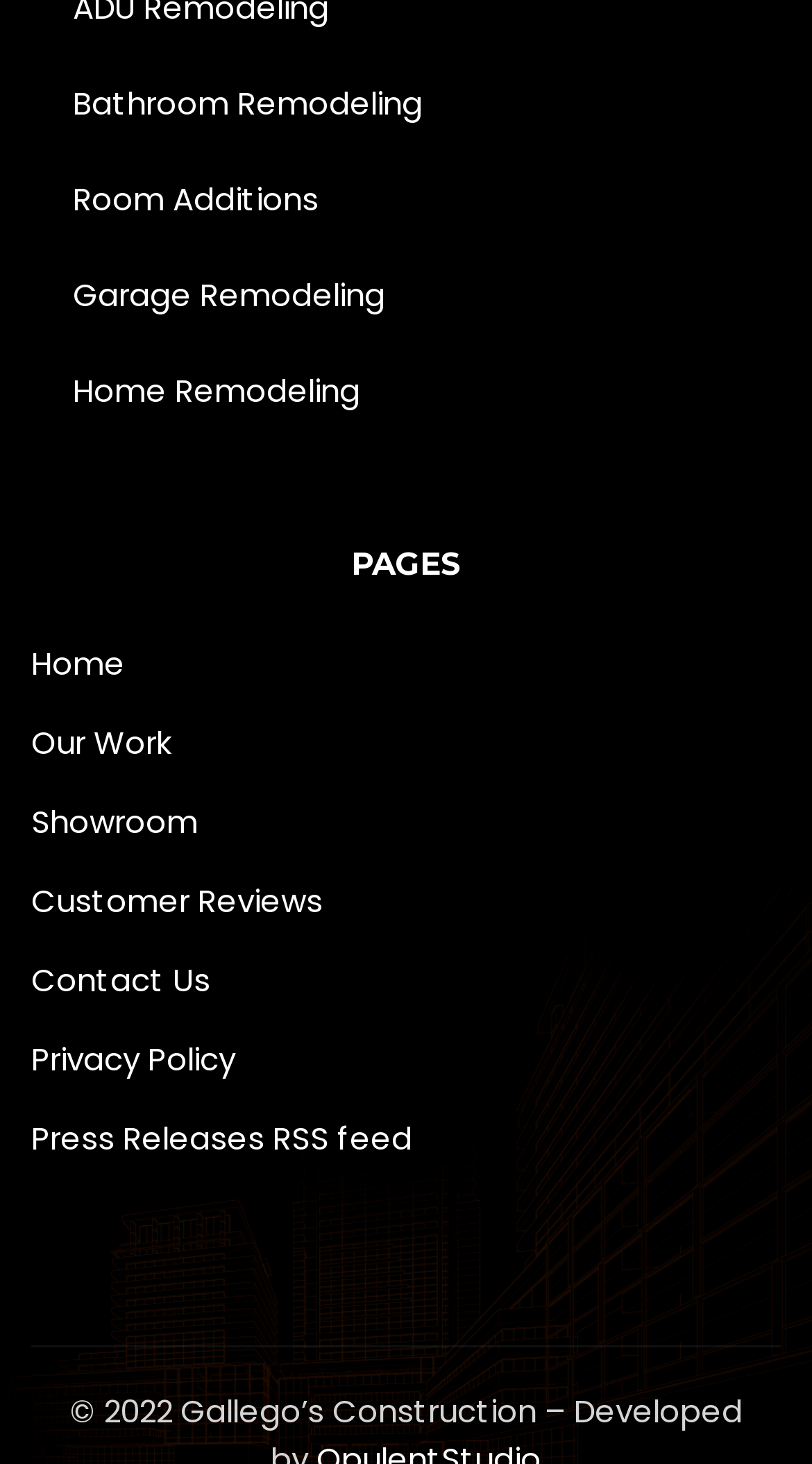Respond with a single word or phrase to the following question: Is there a way to contact the company?

Yes